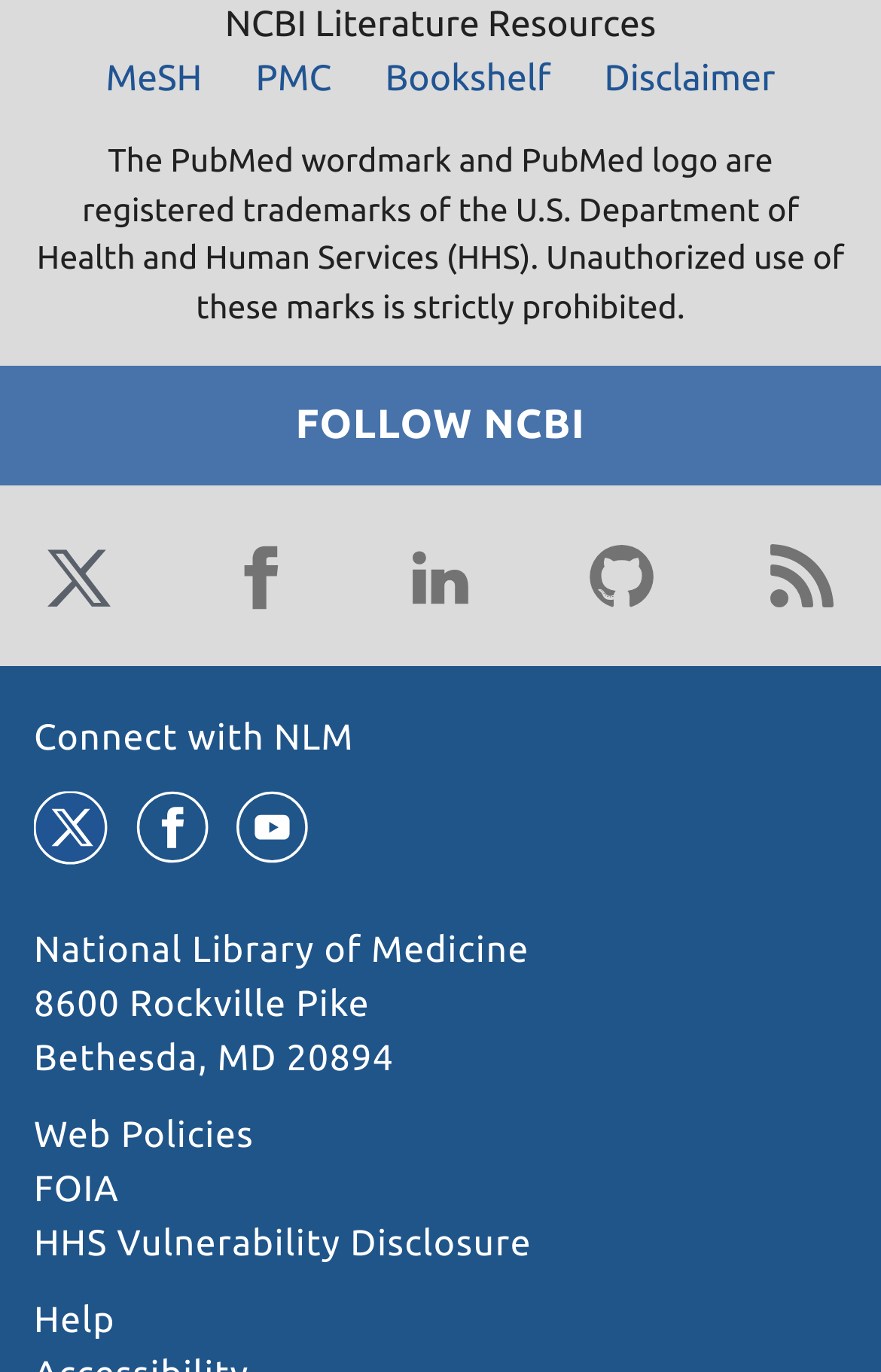Could you provide the bounding box coordinates for the portion of the screen to click to complete this instruction: "Connect with NLM"?

[0.038, 0.524, 0.402, 0.553]